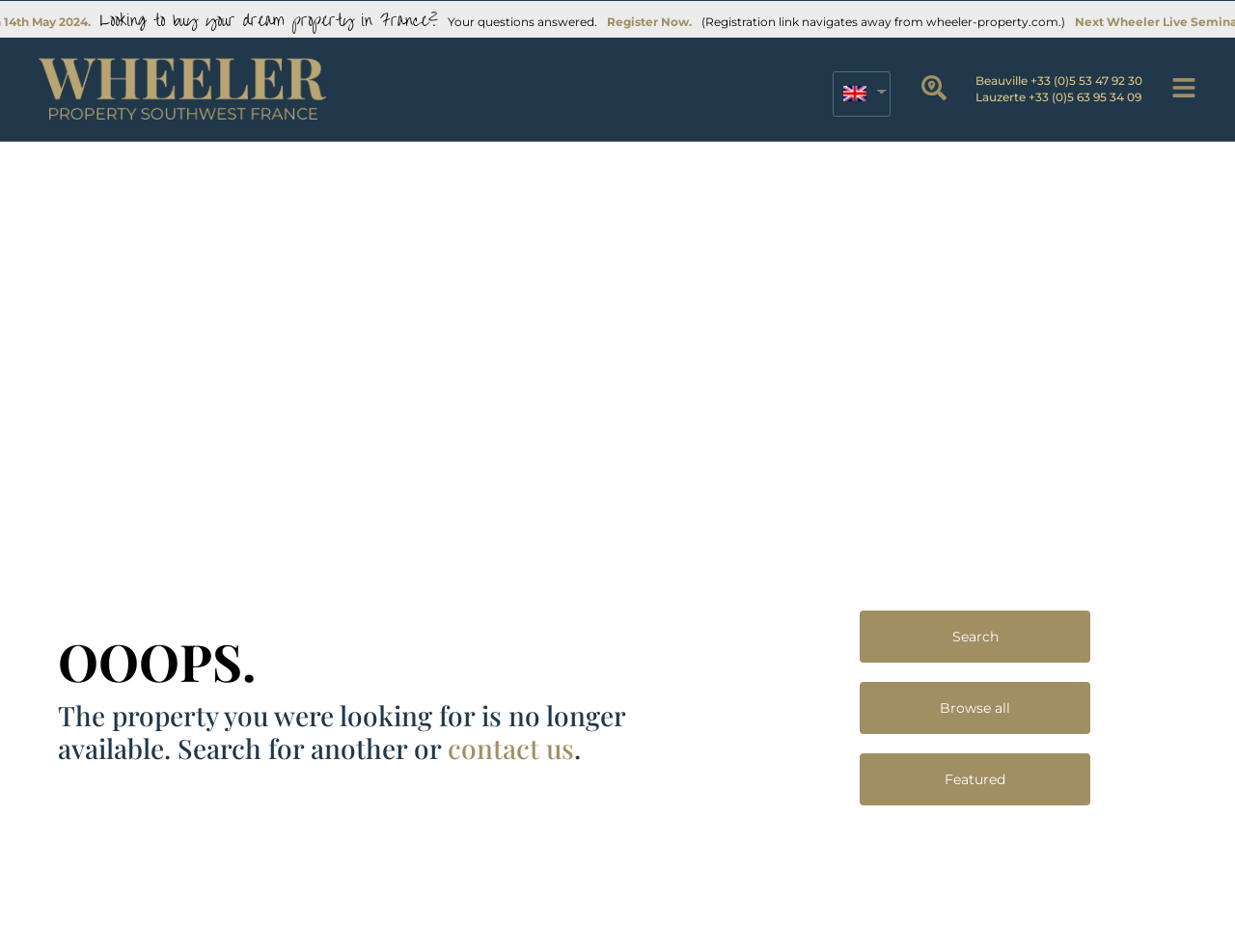Identify the bounding box coordinates of the specific part of the webpage to click to complete this instruction: "Select language 'en_GB'".

[0.679, 0.079, 0.705, 0.118]